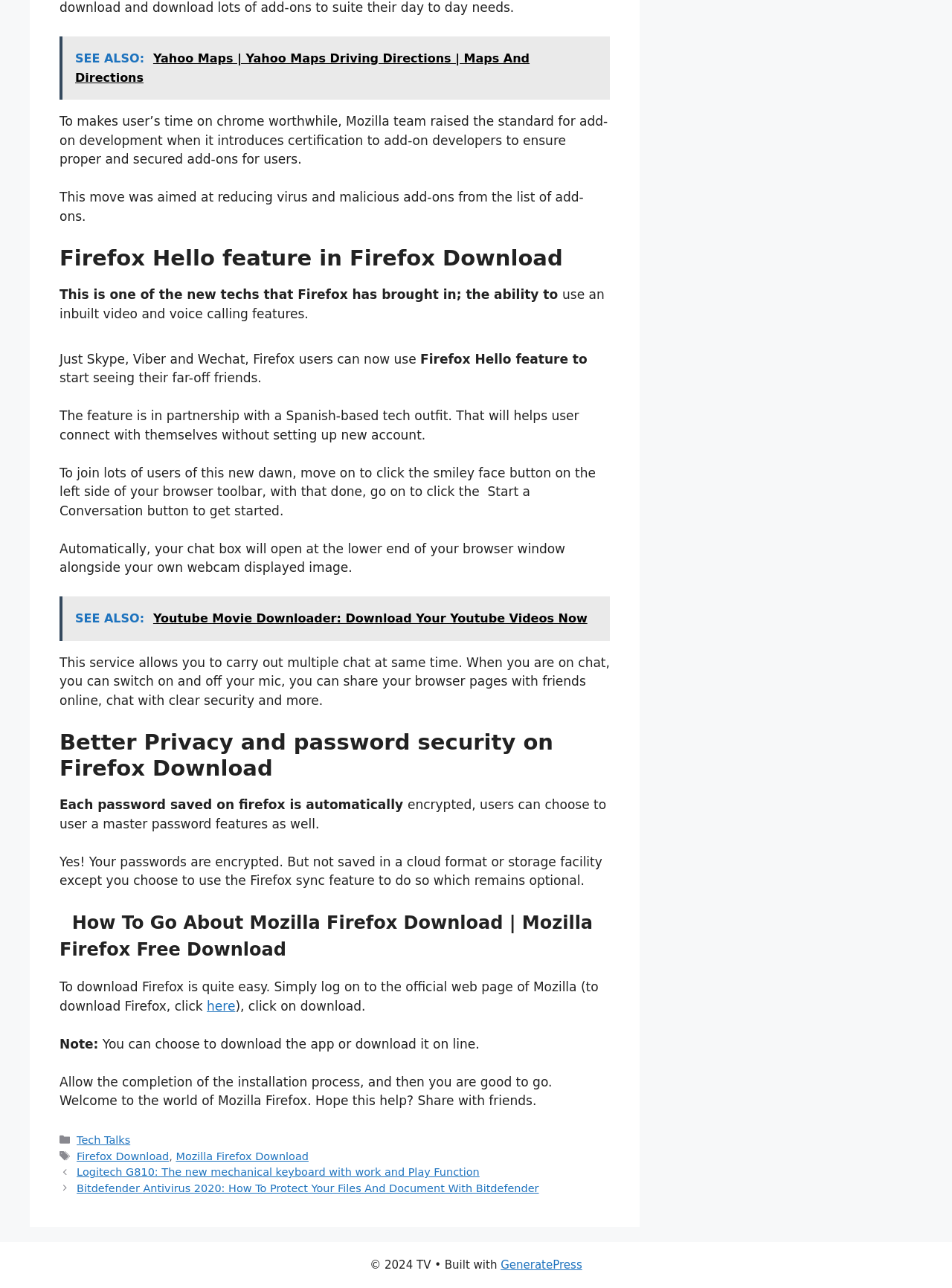Highlight the bounding box coordinates of the element you need to click to perform the following instruction: "Click SEE ALSO: Youtube Movie Downloader: Download Your Youtube Videos Now."

[0.062, 0.463, 0.641, 0.498]